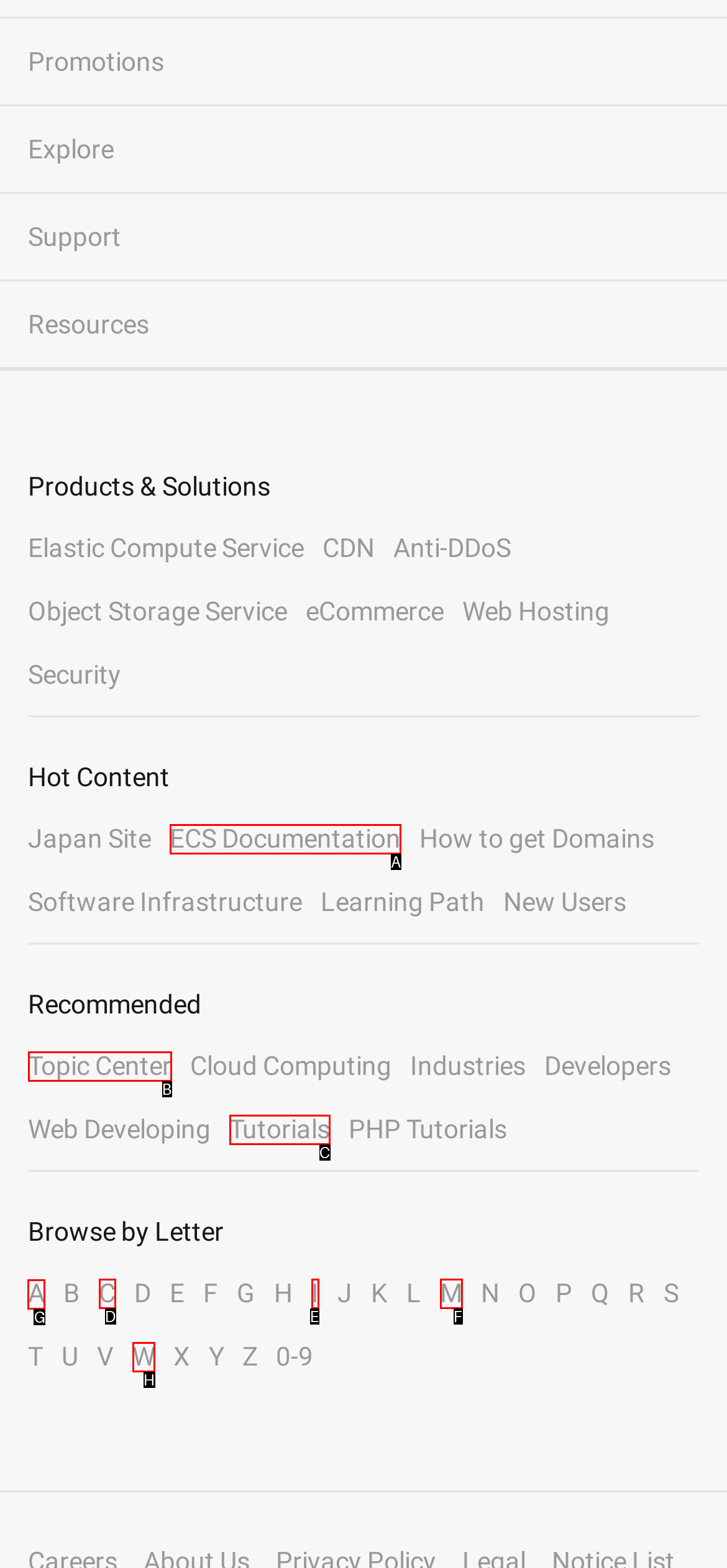Determine which HTML element should be clicked to carry out the following task: Browse by letter A Respond with the letter of the appropriate option.

G